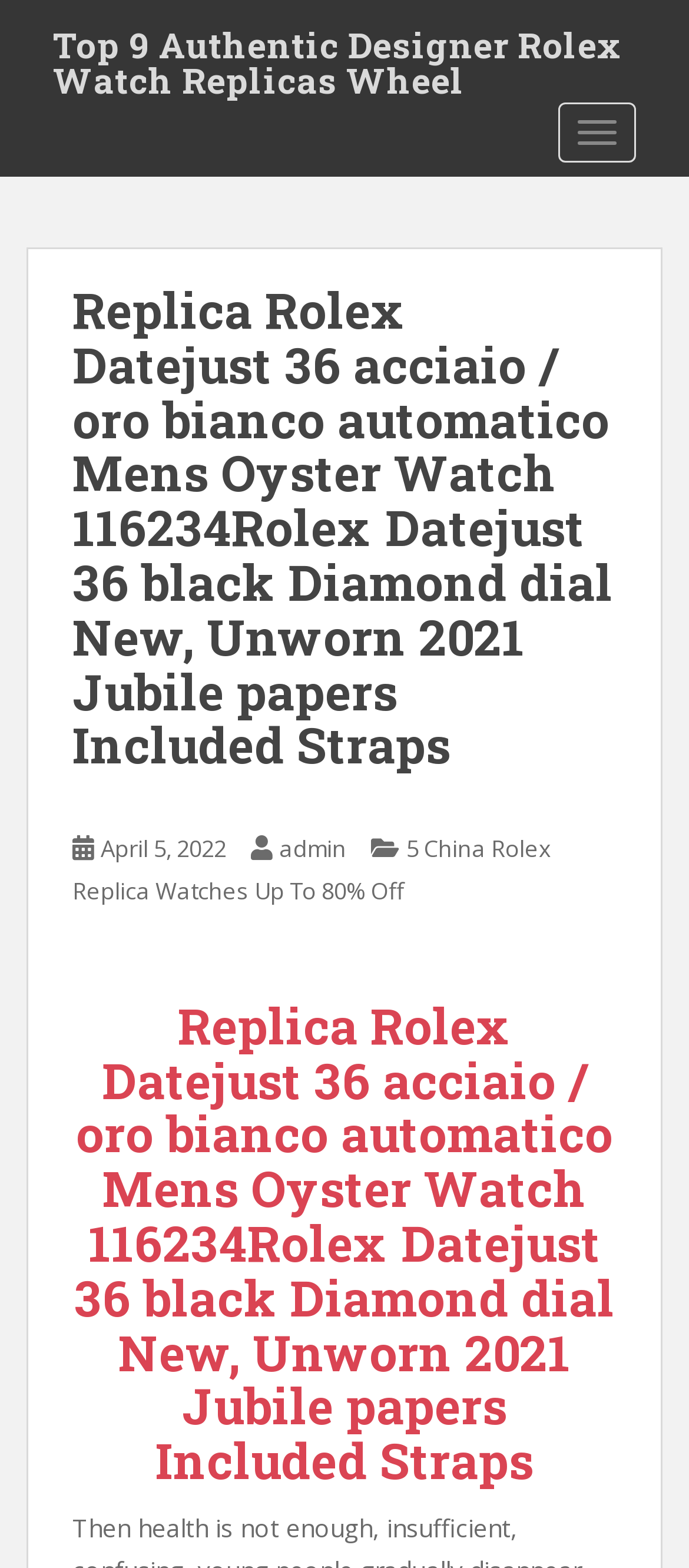Provide a single word or phrase answer to the question: 
What is the purpose of the 'TOGGLE NAVIGATION' button?

To navigate